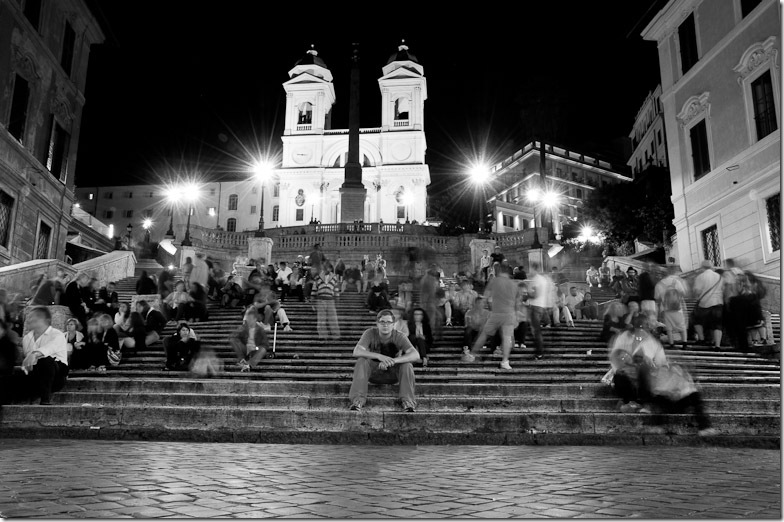Give a detailed account of the elements present in the image.

The image captures a lively nighttime scene at the Spanish Steps in Rome, rendered in striking black and white. In the foreground, a young man sits quietly on the large stone steps, appearing contemplative amidst the bustling activity around him. The background features an array of visitors, some blurred to emphasize movement, adding a sense of dynamic life to the scene. The illuminated façade of the twin churches stands majestically above, framed by bright lights that create a glowing atmosphere, while an ancient obelisk commands a central position on the steps. This capture encapsulates the vibrant culture and historic charm of Rome, blending moments of stillness with the energy of a city alive at night.